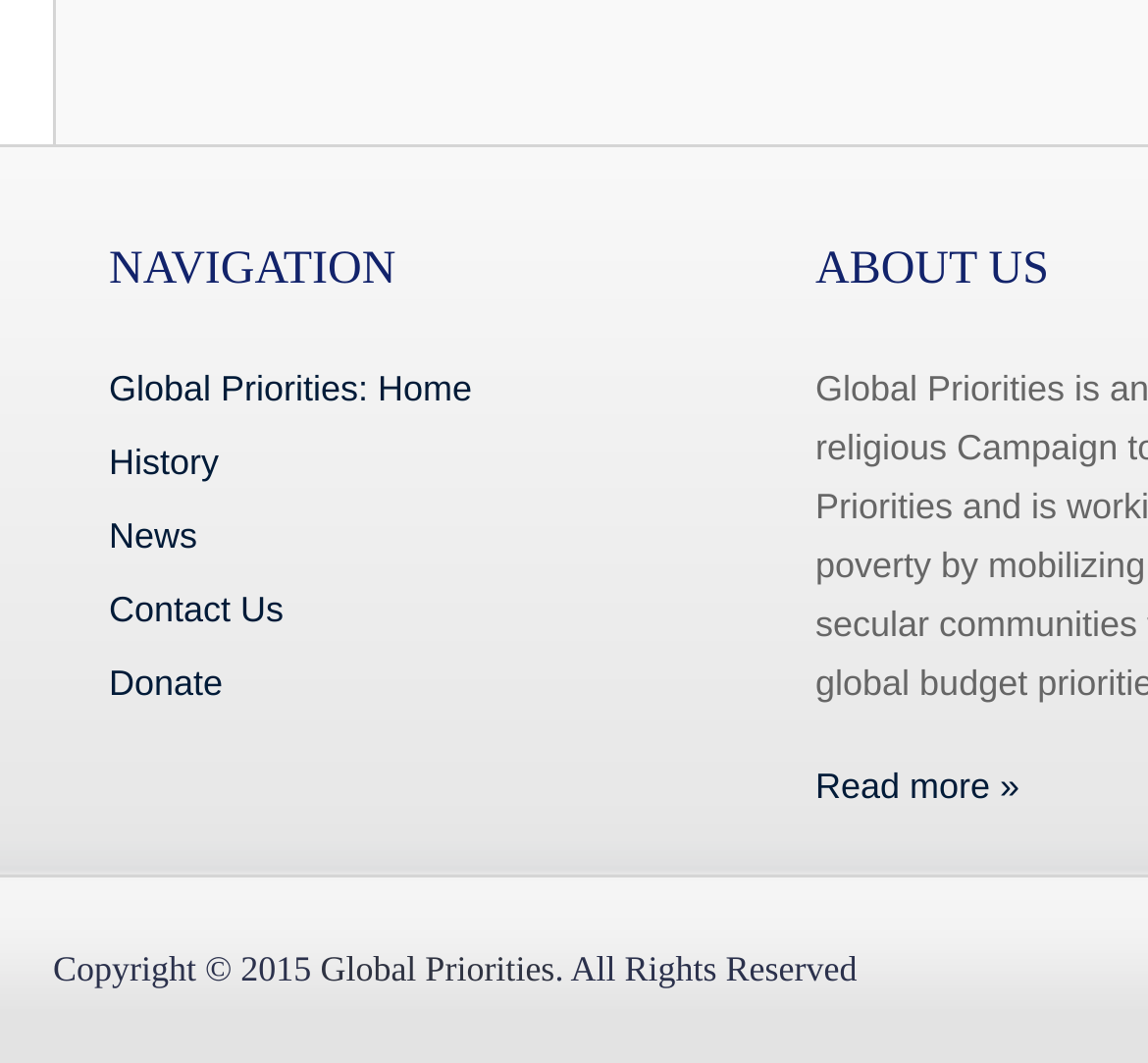Find the bounding box of the UI element described as follows: "Donate".

[0.095, 0.624, 0.194, 0.663]